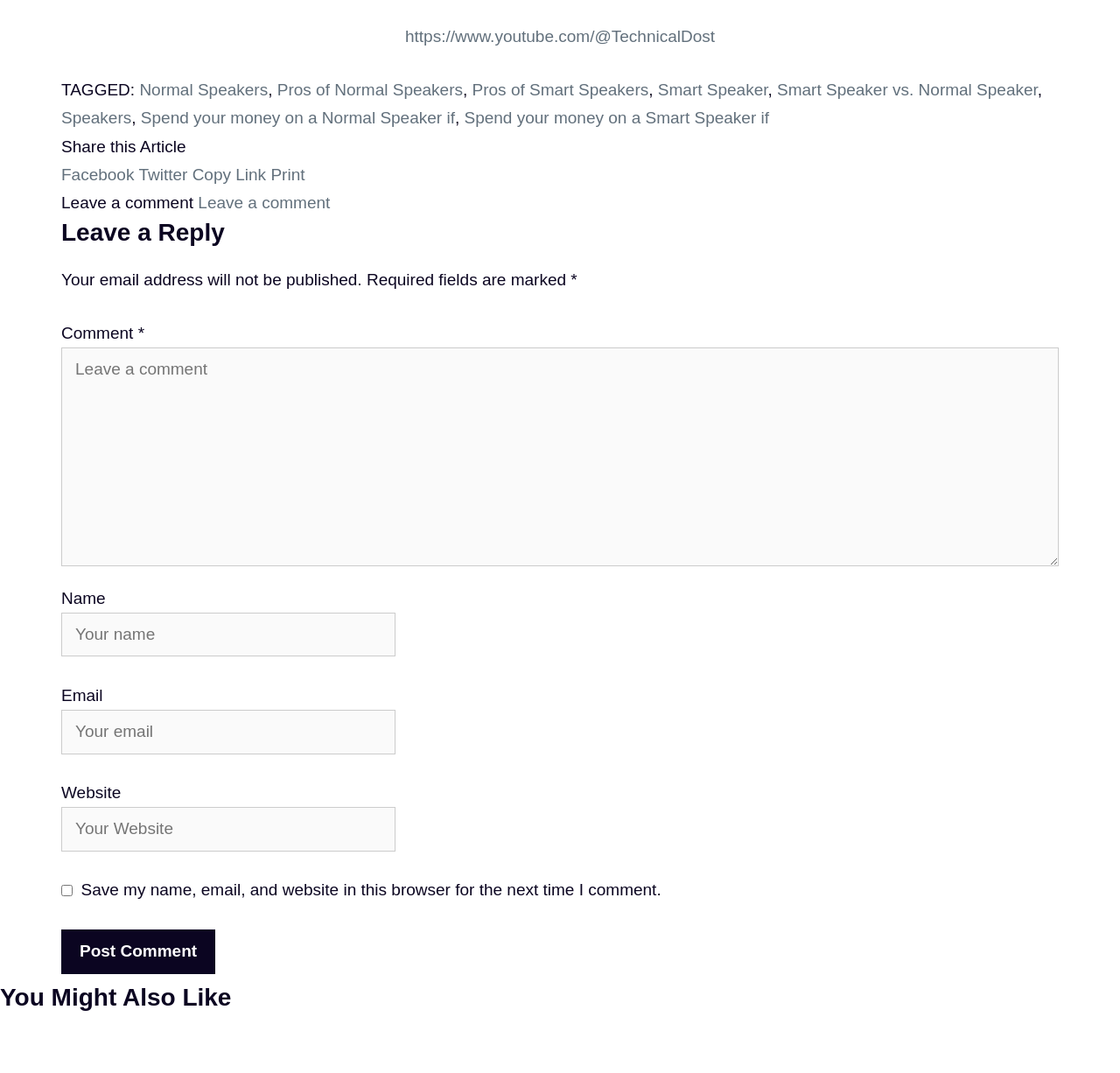Based on the element description Speakers, identify the bounding box coordinates for the UI element. The coordinates should be in the format (top-left x, top-left y, bottom-right x, bottom-right y) and within the 0 to 1 range.

[0.055, 0.101, 0.117, 0.119]